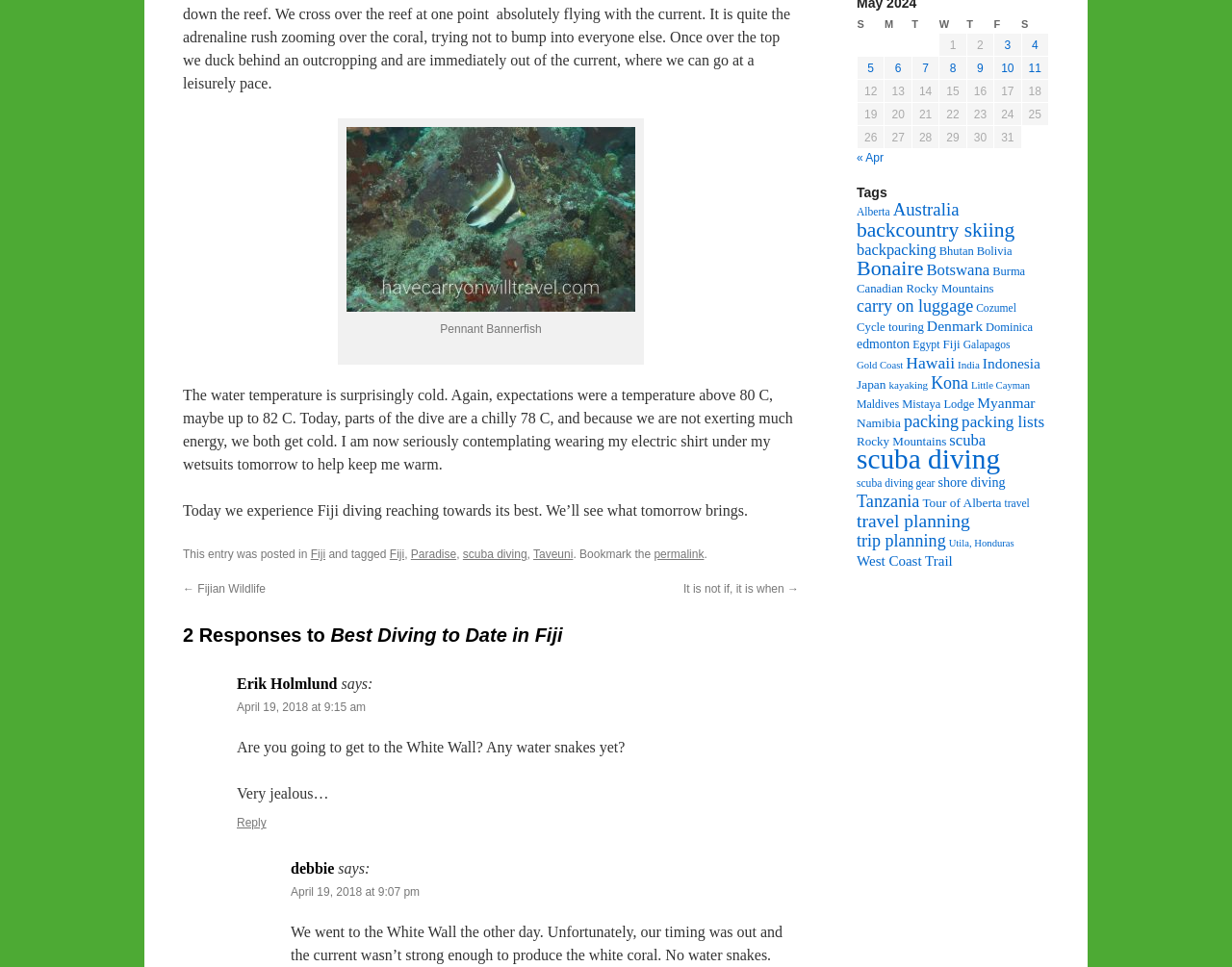What is the title of the blog post?
Analyze the screenshot and provide a detailed answer to the question.

The title of the blog post can be found in the heading element with the text '2 Responses to Best Diving to Date in Fiji'. This indicates that the title of the blog post is 'Best Diving to Date in Fiji'.